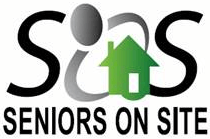Describe all the elements and aspects of the image comprehensively.

The image features the logo for "Seniors on Site," which prominently displays the name in stylish, bold typography. The letters "S" are rendered in a sleek, modern font, with the word "Seniors" appearing in black and the phrase "on Site" in a lighter gray shade. A green house icon is integrated into the design, symbolizing home care and support. This logo effectively conveys a focus on in-home services for seniors, reflecting the organization's commitment to providing personalized assistance and care to elderly individuals in their own living spaces. It serves as a visual representation of the caring and supportive nature of the services offered.